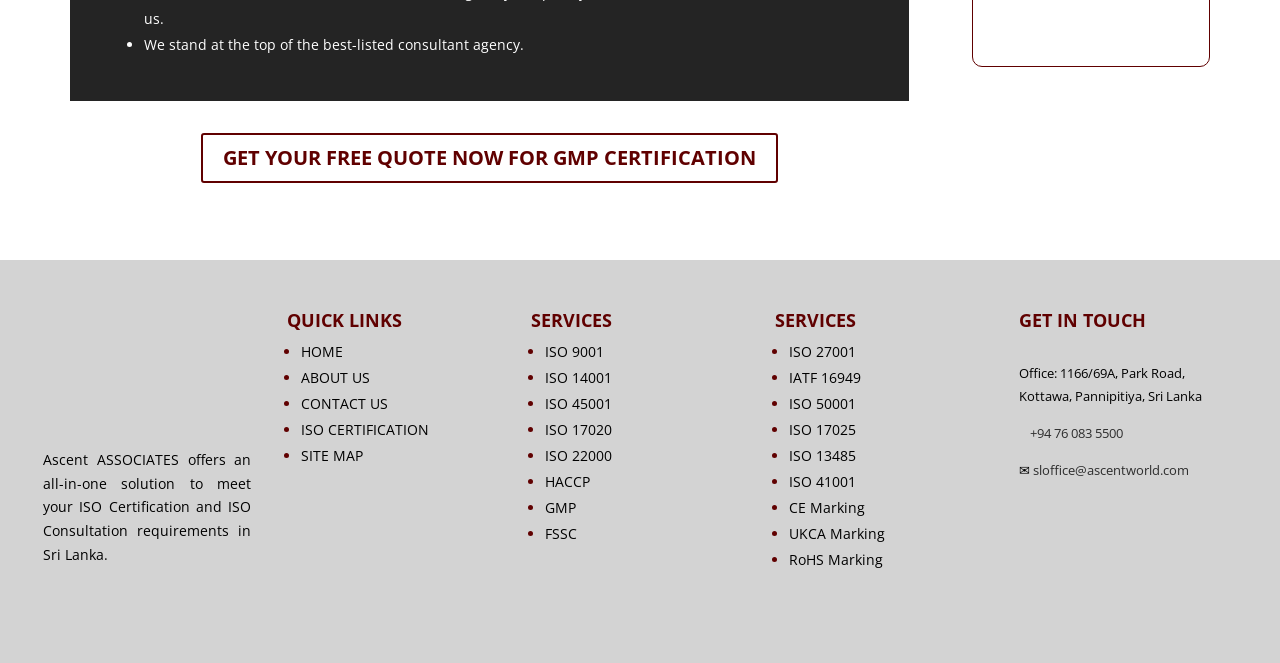Return the bounding box coordinates of the UI element that corresponds to this description: "UKCA Marking". The coordinates must be given as four float numbers in the range of 0 and 1, [left, top, right, bottom].

[0.616, 0.79, 0.691, 0.819]